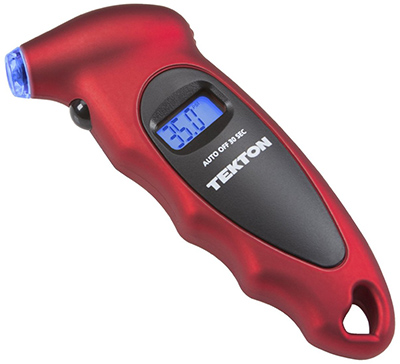What feature helps with use in dark environments?
Please give a well-detailed answer to the question.

According to the caption, the gauge is equipped with a 'lighted nozzle that facilitates use in both bright and dark environments', implying that the lighted nozzle is the feature that helps with use in dark environments.